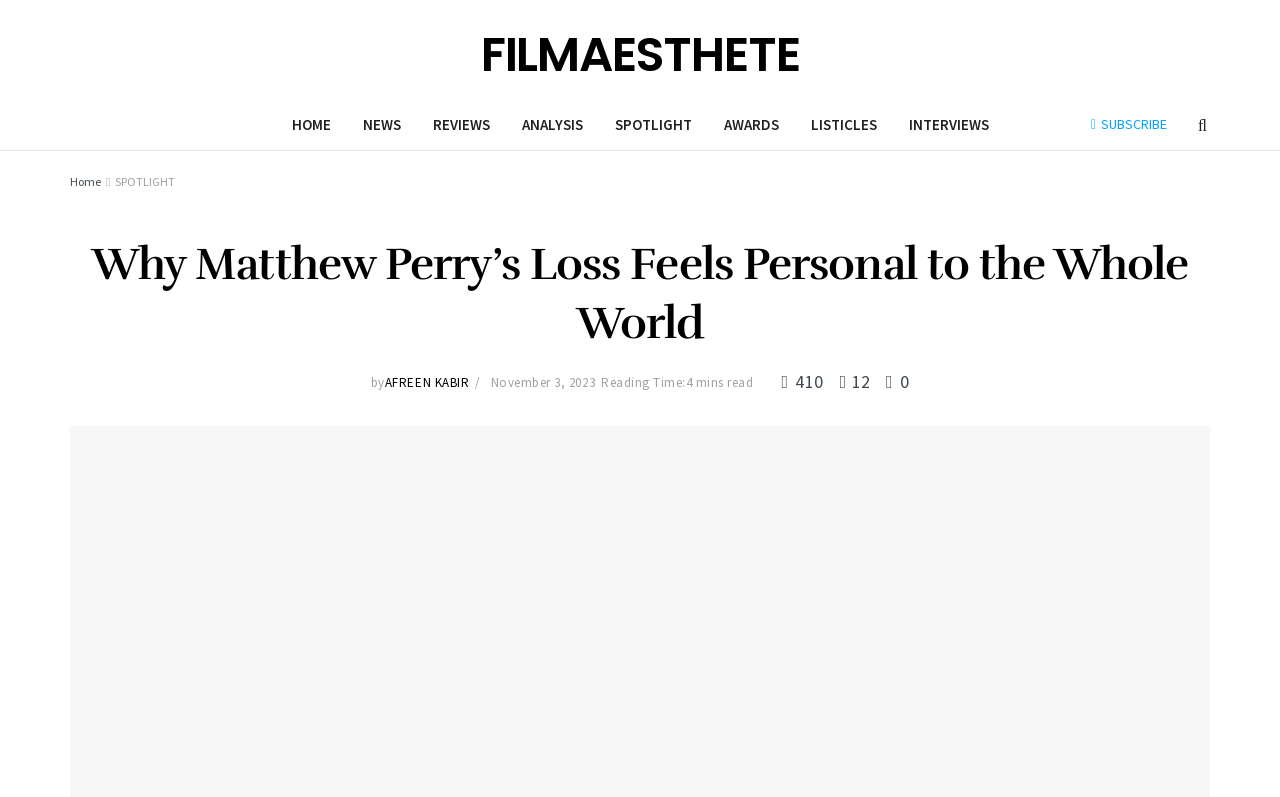Predict the bounding box coordinates of the area that should be clicked to accomplish the following instruction: "Read the 'How to Fix a Toilet: Step-by-Step Guide?' article". The bounding box coordinates should consist of four float numbers between 0 and 1, i.e., [left, top, right, bottom].

None